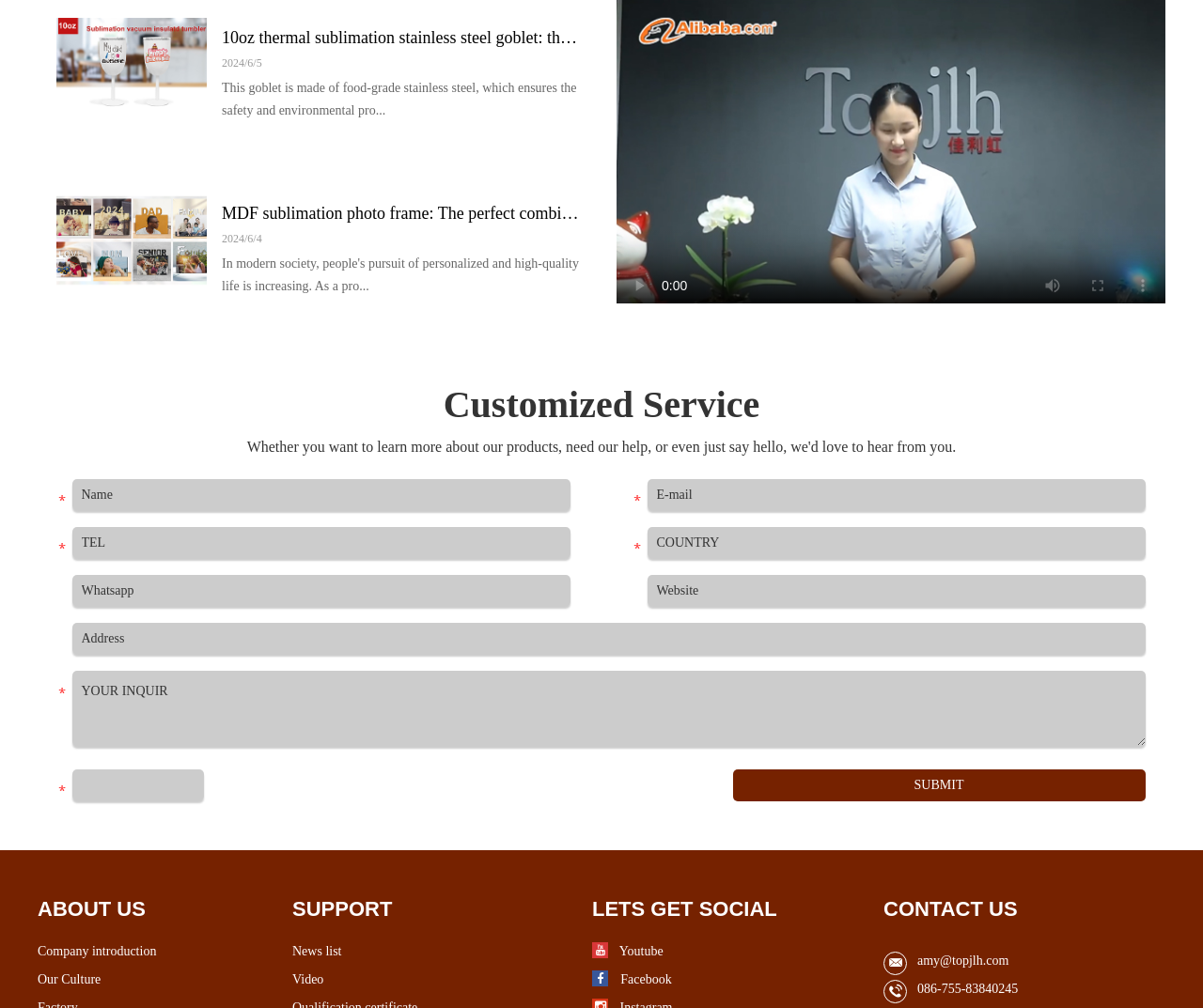What is the material of the 10oz thermal sublimation stainless steel goblet? Using the information from the screenshot, answer with a single word or phrase.

stainless steel